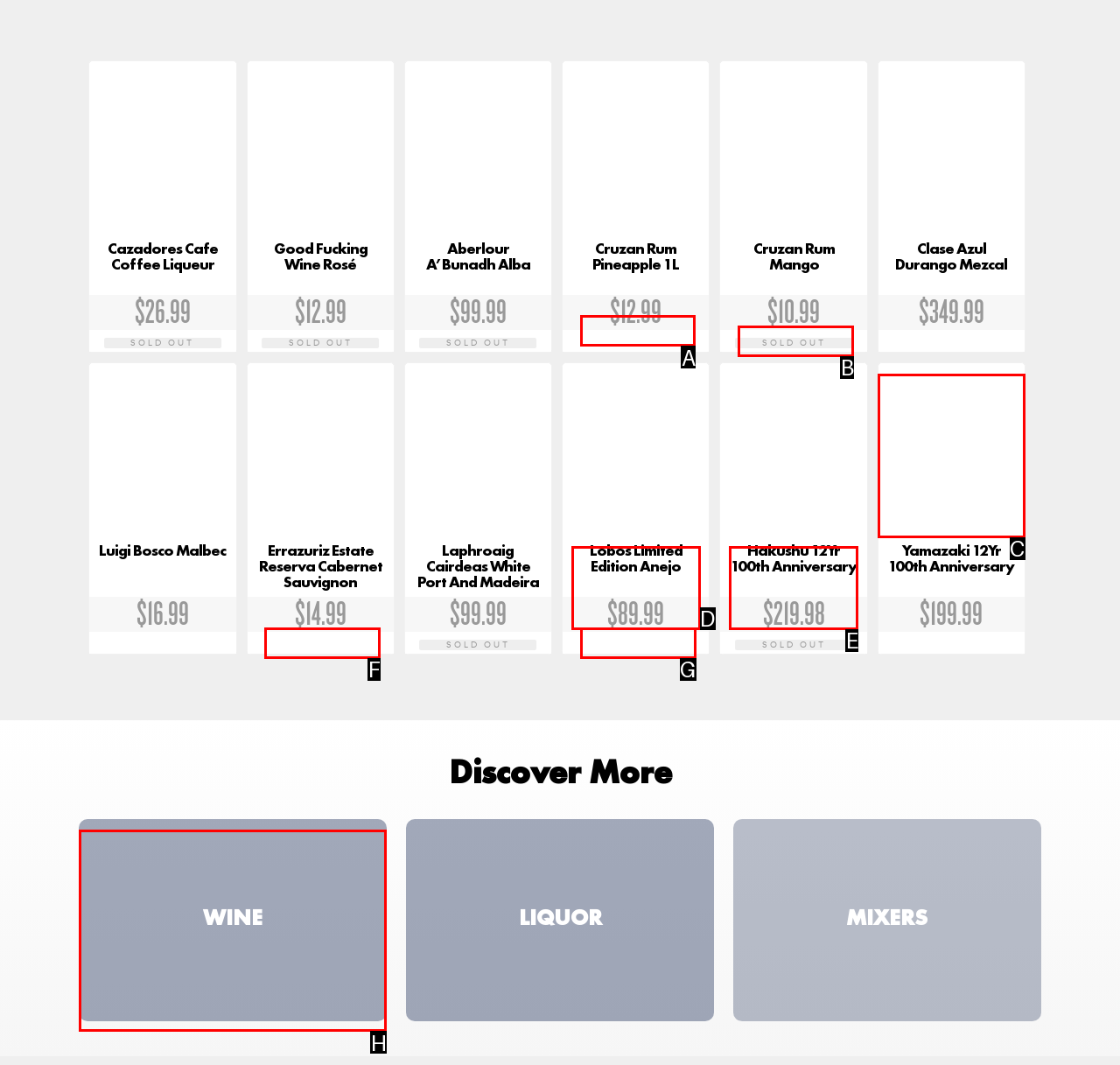Determine the letter of the element I should select to fulfill the following instruction: Add to cart: “Cruzan Rum Pineapple 1L”. Just provide the letter.

A